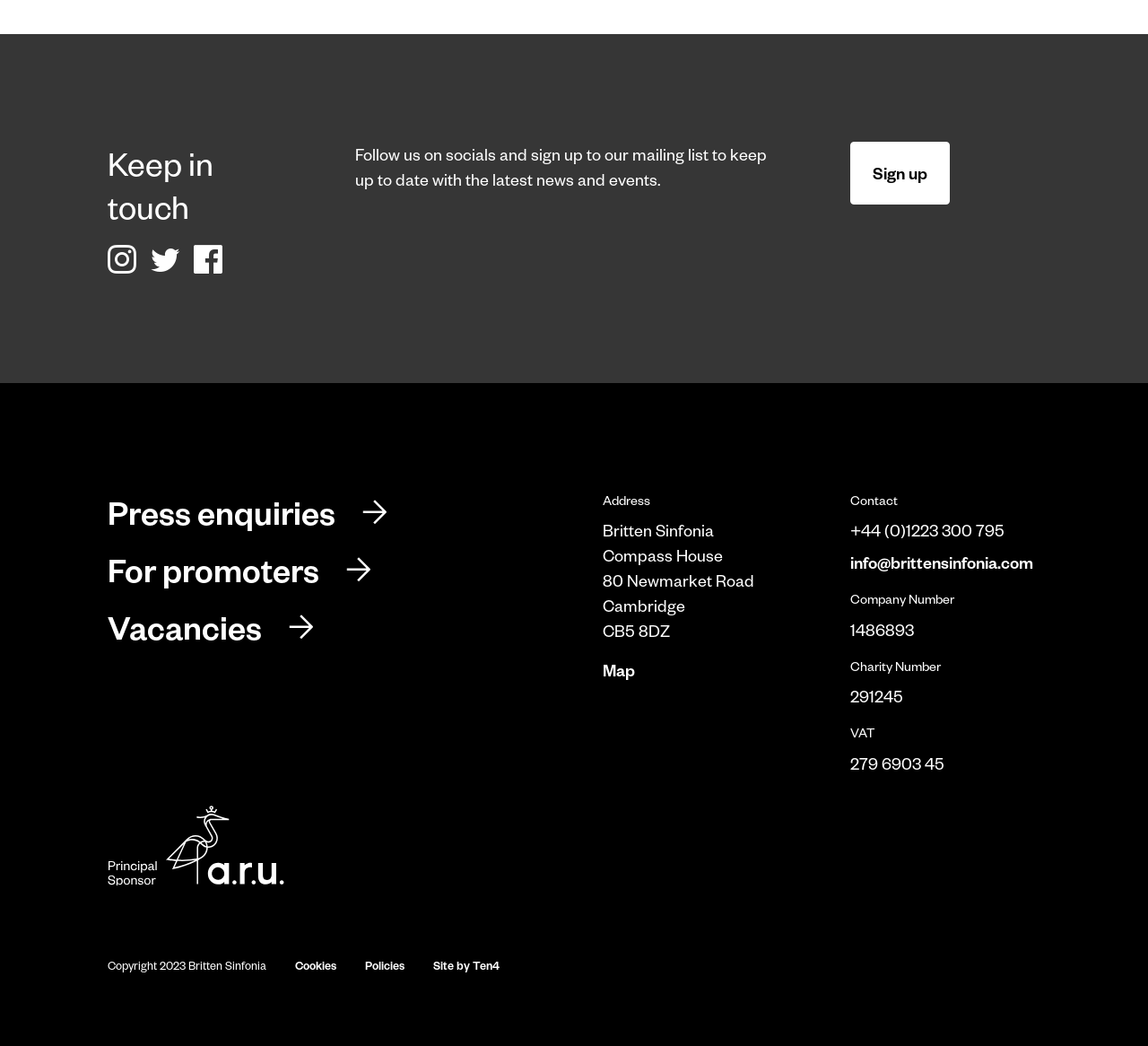Locate the bounding box coordinates for the element described below: "name="submit" value="Post Comment"". The coordinates must be four float values between 0 and 1, formatted as [left, top, right, bottom].

None